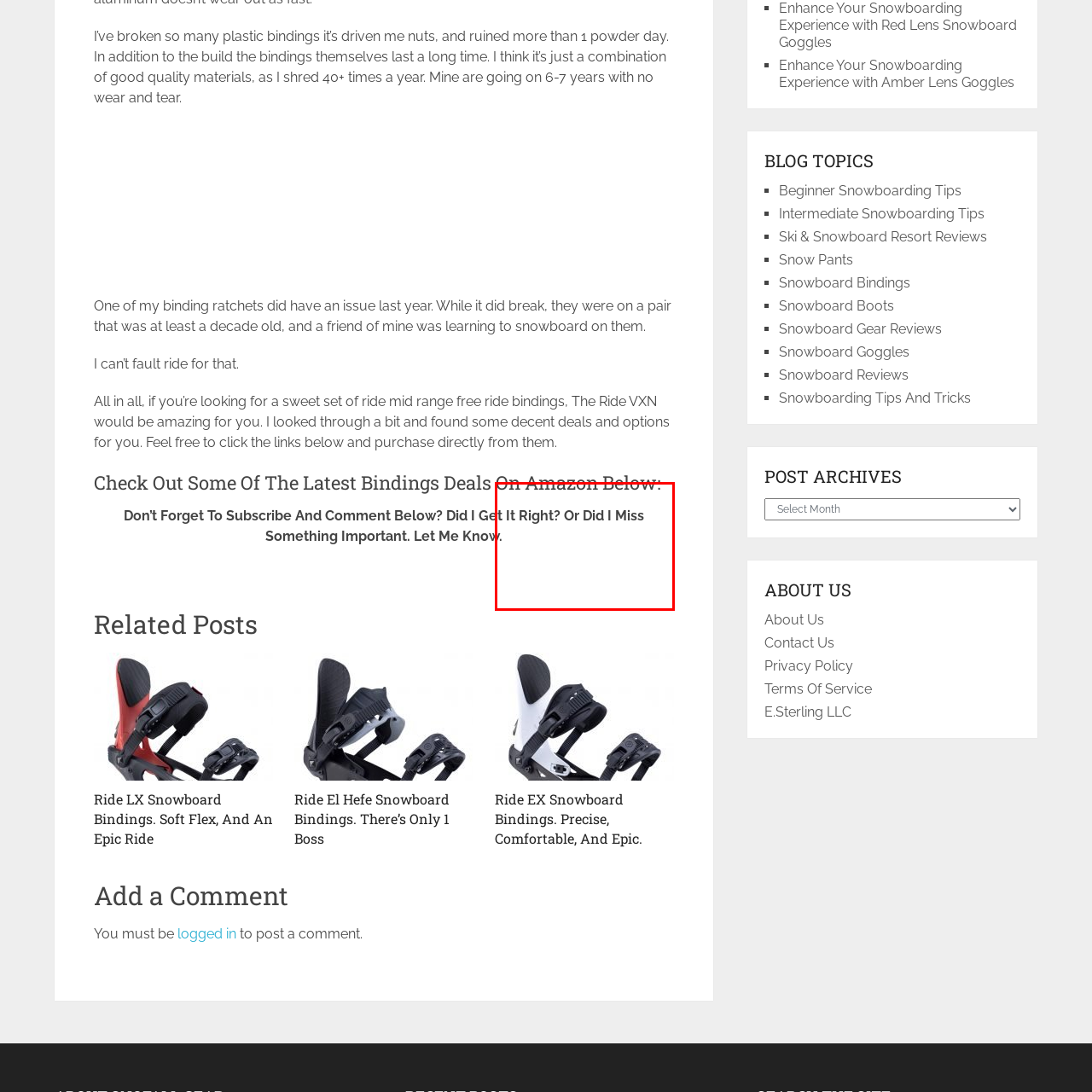Observe the image enclosed by the red border and respond to the subsequent question with a one-word or short phrase:
What type of enthusiasts is the content focused on?

Snowboarding enthusiasts